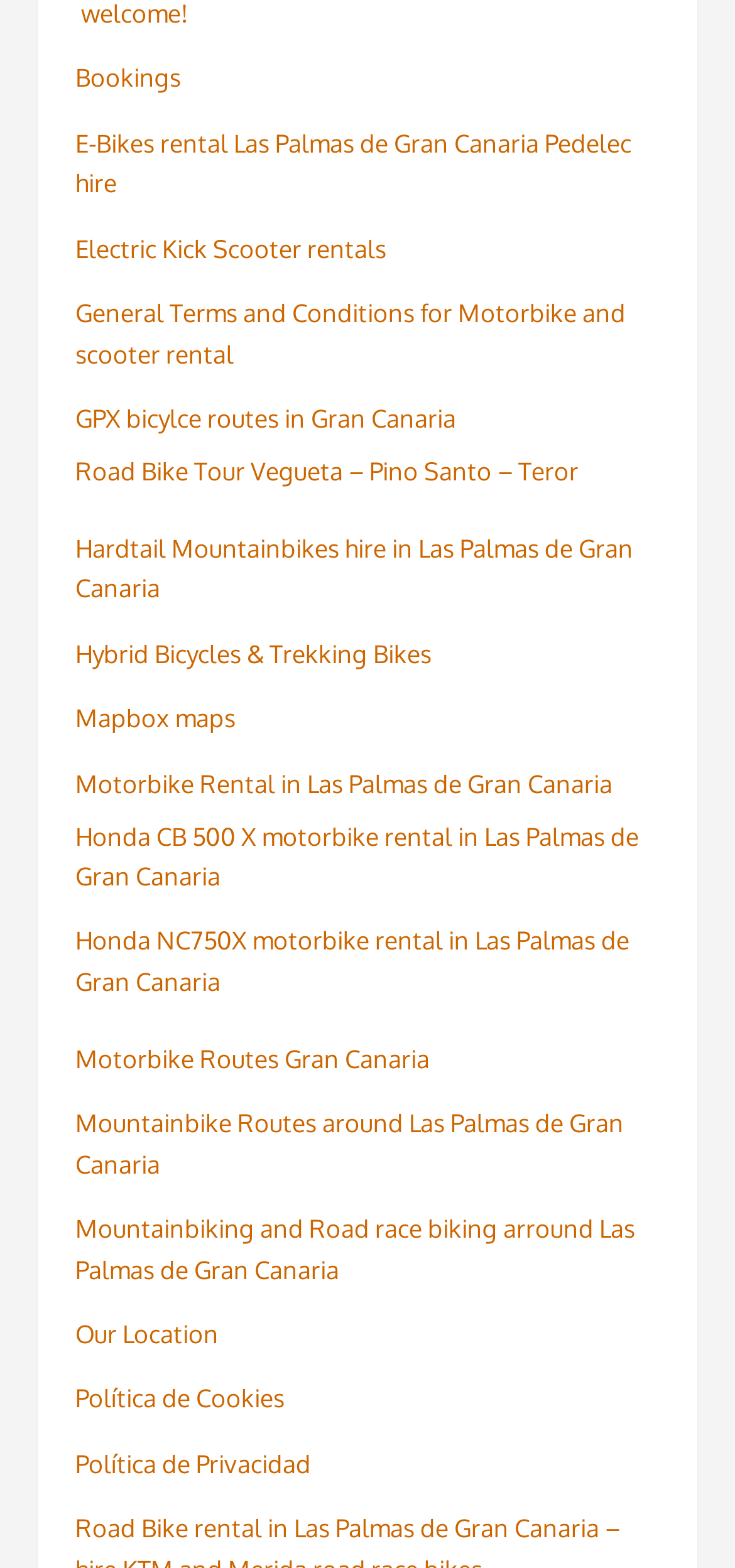Provide the bounding box coordinates of the HTML element this sentence describes: "Motorbike Routes Gran Canaria".

[0.103, 0.665, 0.585, 0.685]